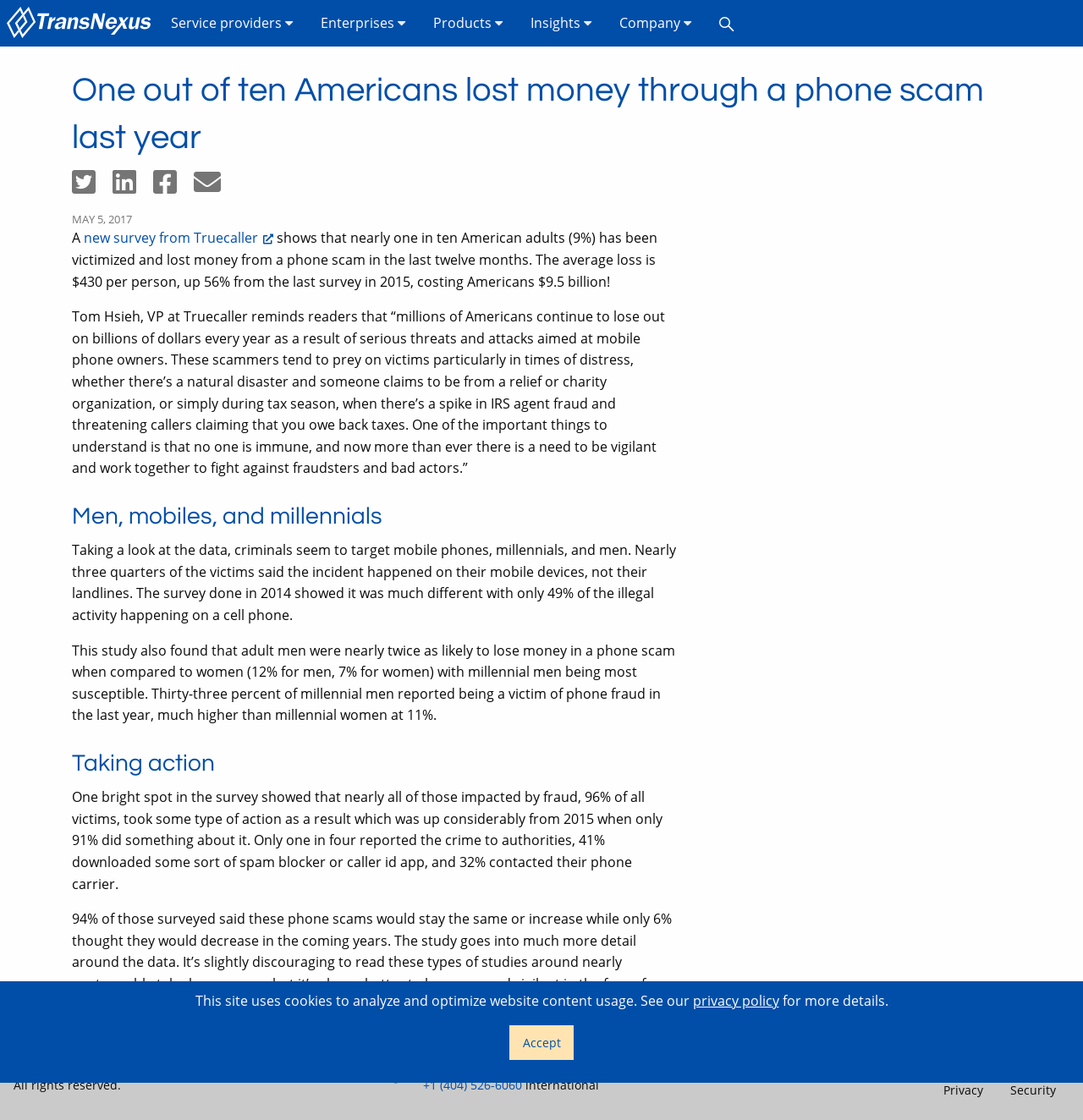Find the bounding box coordinates of the clickable area required to complete the following action: "Follow us on LinkedIn".

[0.307, 0.954, 0.323, 0.969]